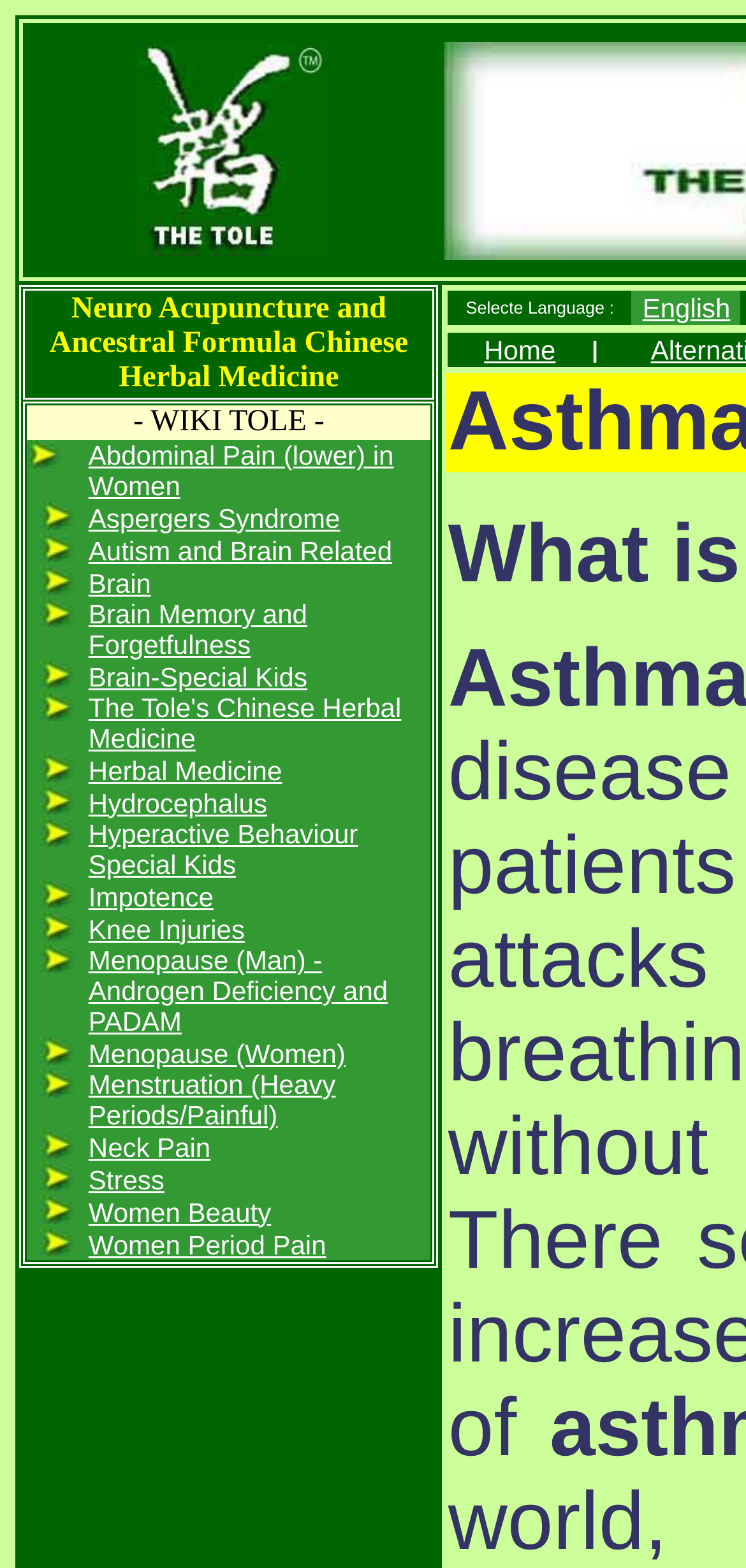Provide the bounding box coordinates of the area you need to click to execute the following instruction: "Click on Abdominal Pain (lower) in Women".

[0.119, 0.28, 0.528, 0.32]